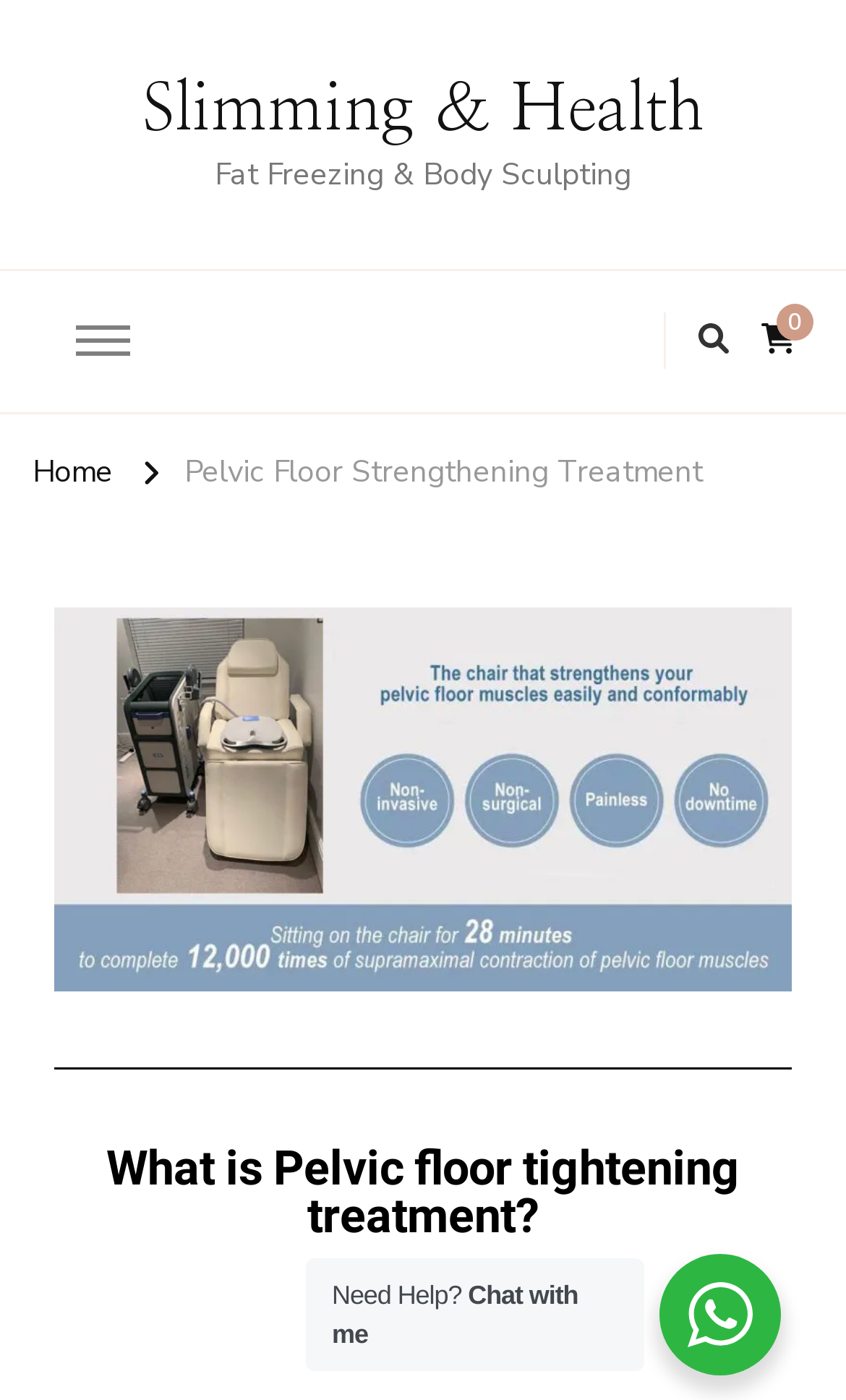What is the last text on the webpage?
Examine the screenshot and reply with a single word or phrase.

Chat with me